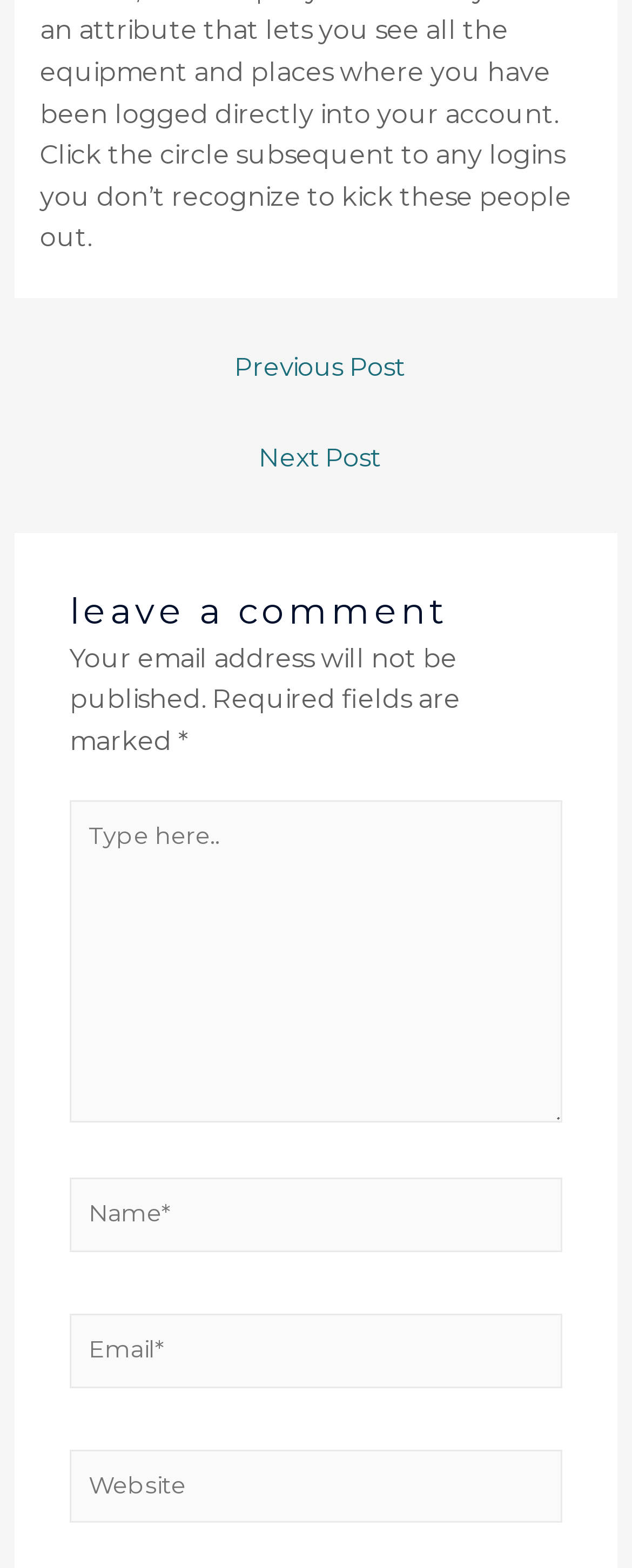Please give a one-word or short phrase response to the following question: 
What is the policy on email addresses in comments?

Not published